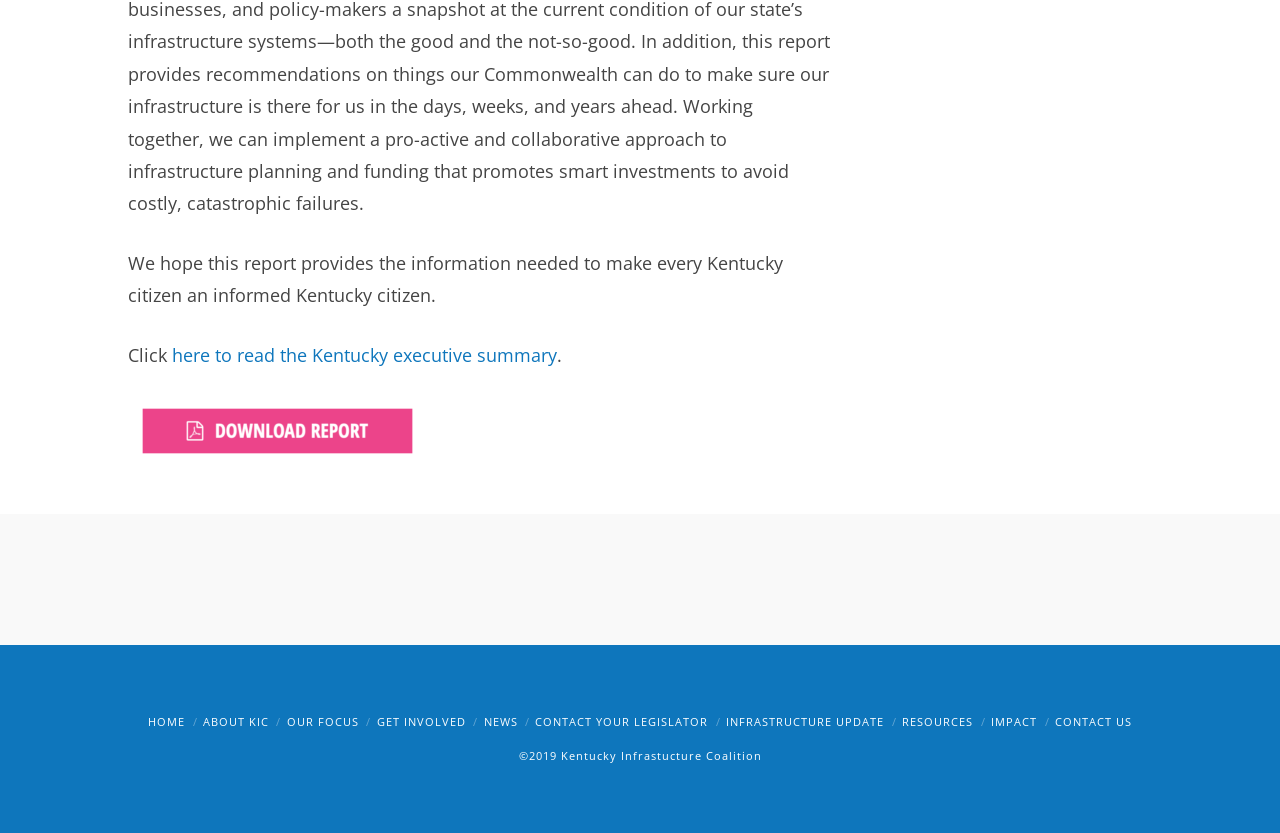Answer the question with a brief word or phrase:
What is the name of the organization behind the website?

Kentucky Infrastucture Coalition